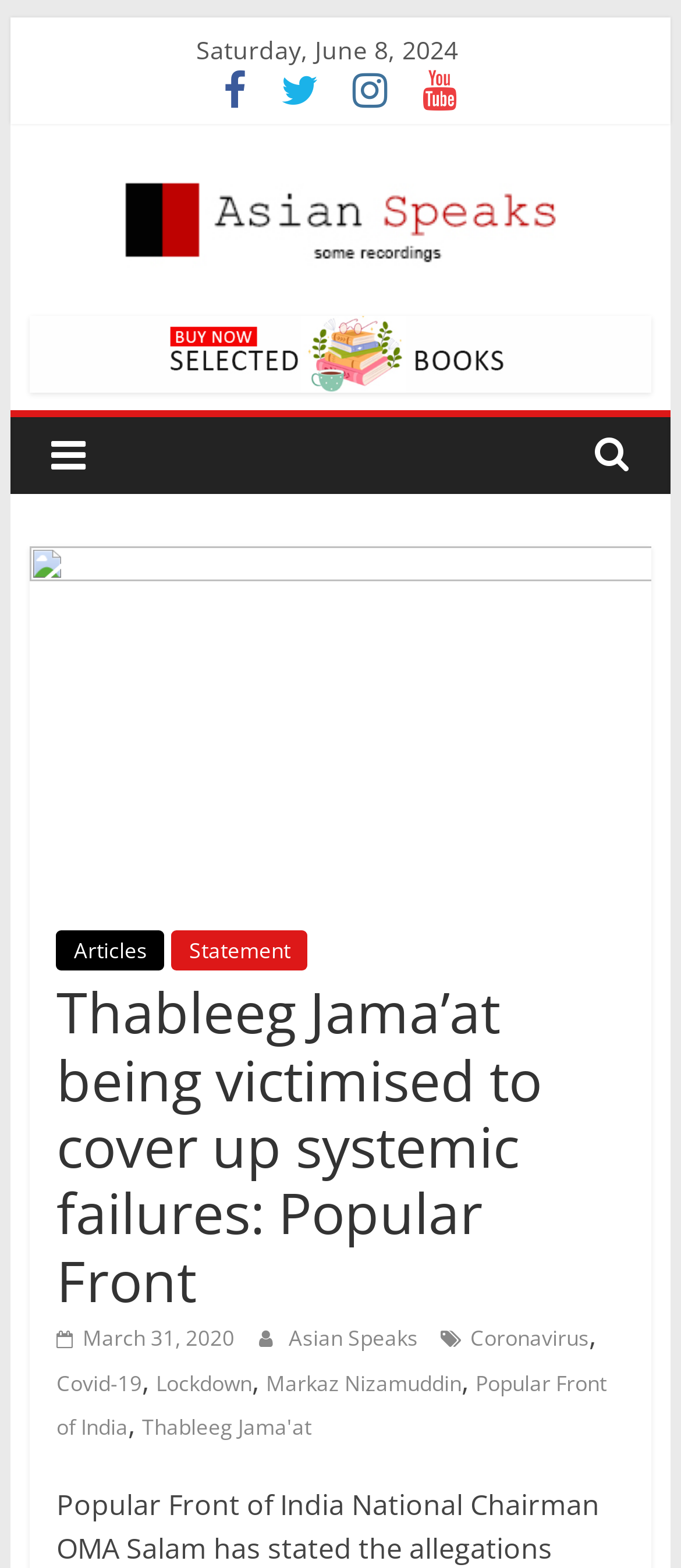How many main navigation links are there?
Please use the image to provide an in-depth answer to the question.

I counted the number of main navigation links by looking at the link elements inside the complementary element with the bounding box coordinate of [0.044, 0.201, 0.956, 0.25]. There are three main navigation links: 'Articles', 'Statement', and another link with no text.